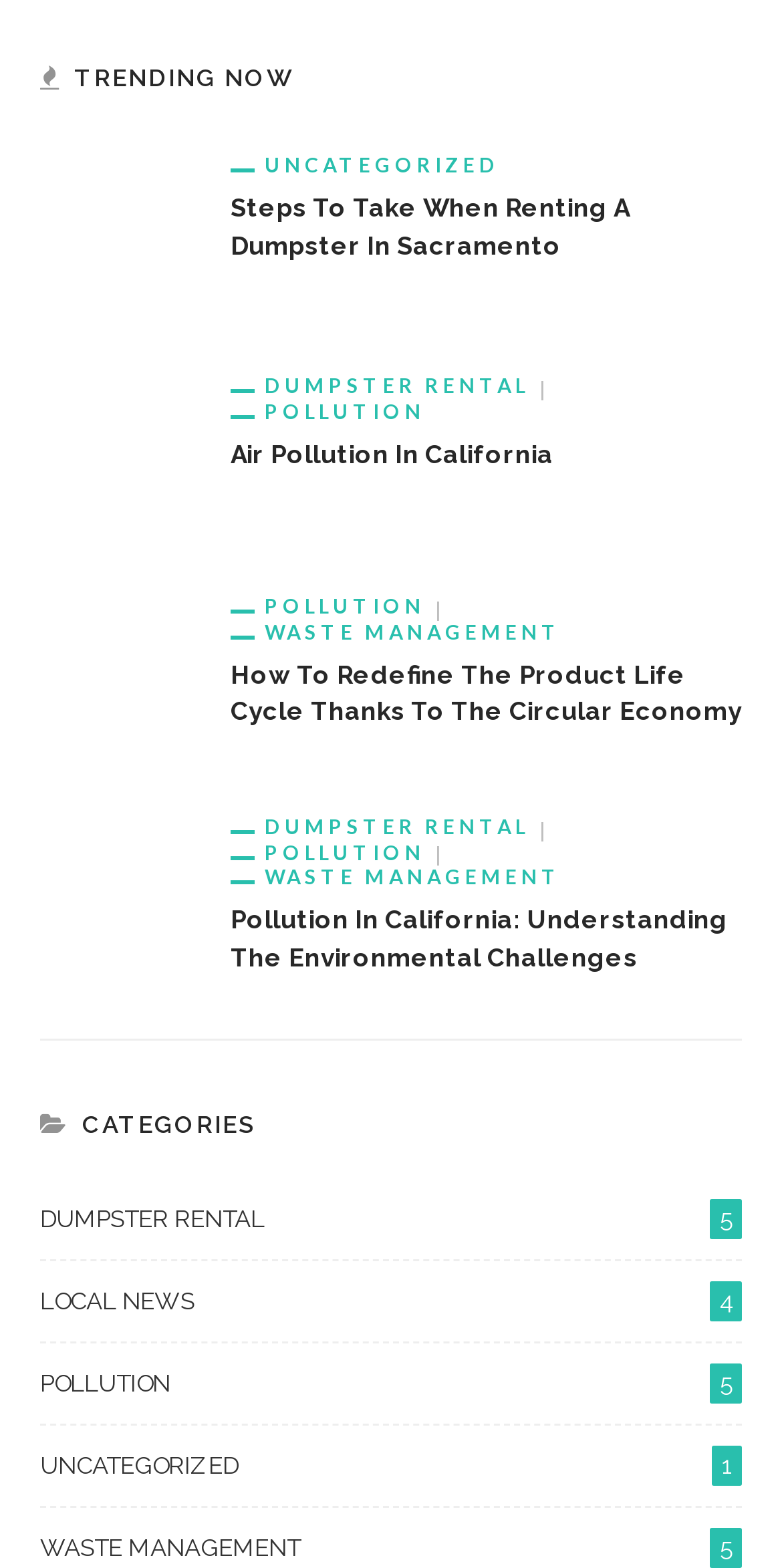Specify the bounding box coordinates of the region I need to click to perform the following instruction: "learn about air pollution in Riverside, CA". The coordinates must be four float numbers in the range of 0 to 1, i.e., [left, top, right, bottom].

[0.051, 0.277, 0.256, 0.298]